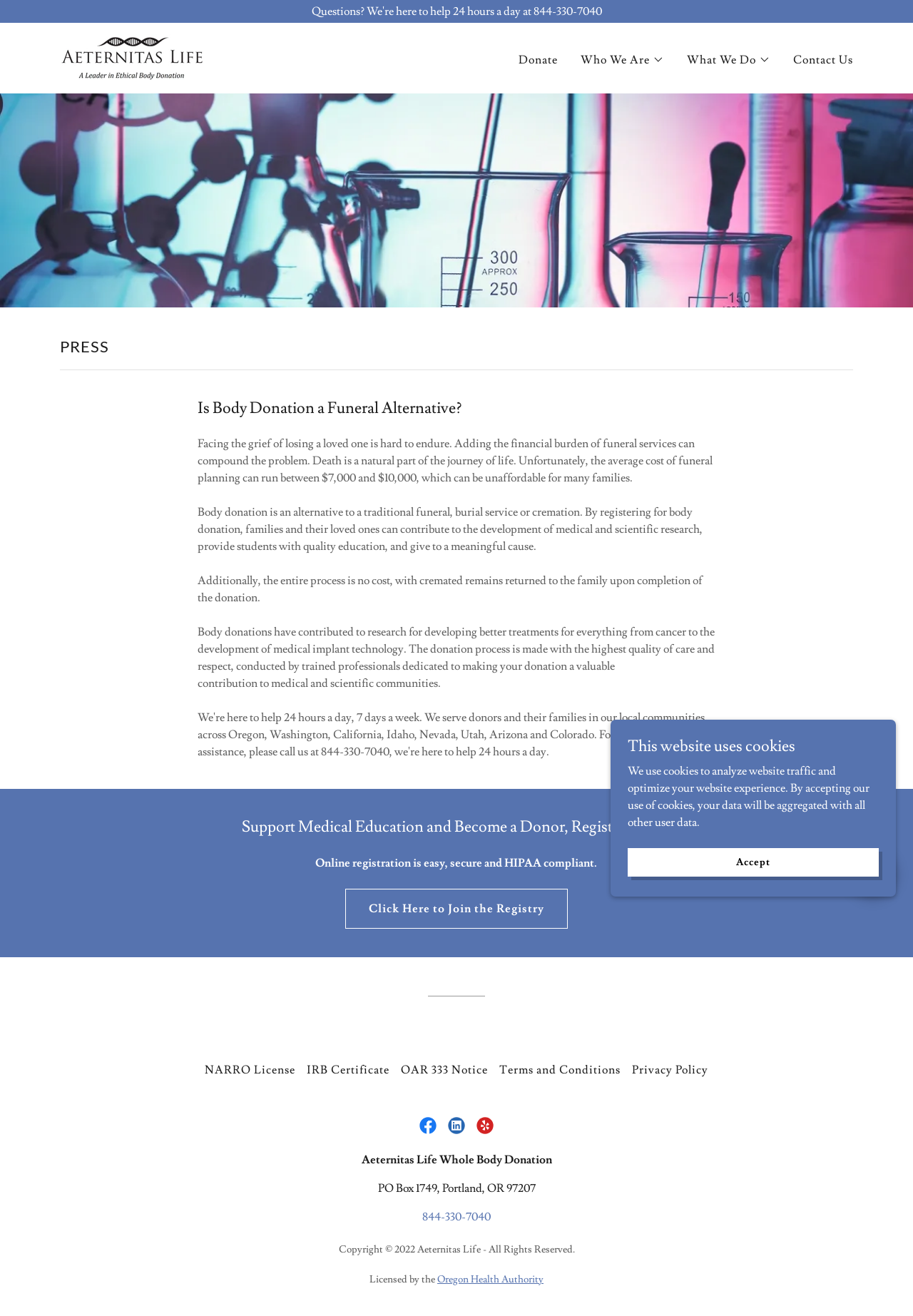Determine the coordinates of the bounding box for the clickable area needed to execute this instruction: "Register to join the registry".

[0.378, 0.675, 0.622, 0.706]